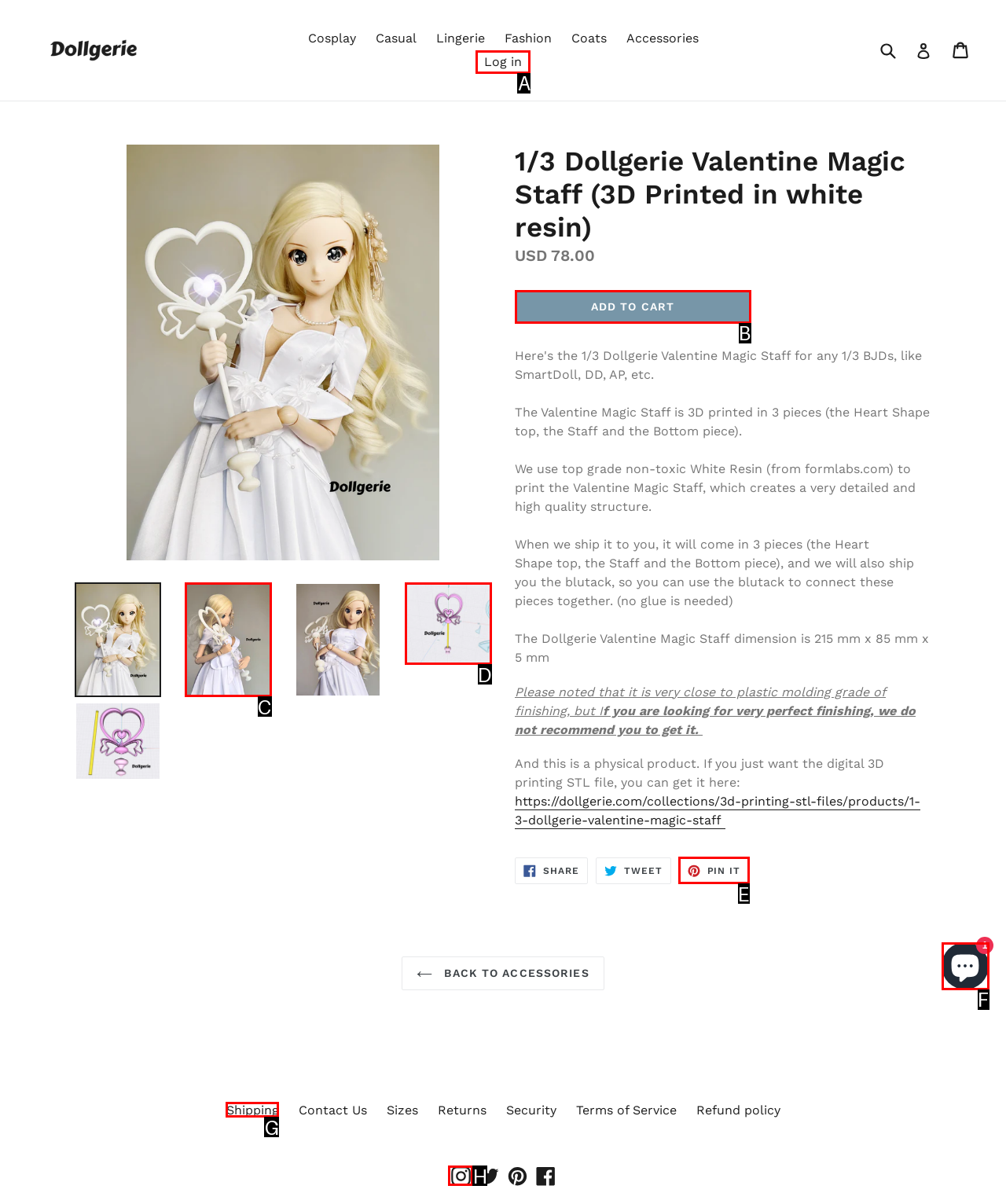Which choice should you pick to execute the task: View the 'Log in' page
Respond with the letter associated with the correct option only.

A